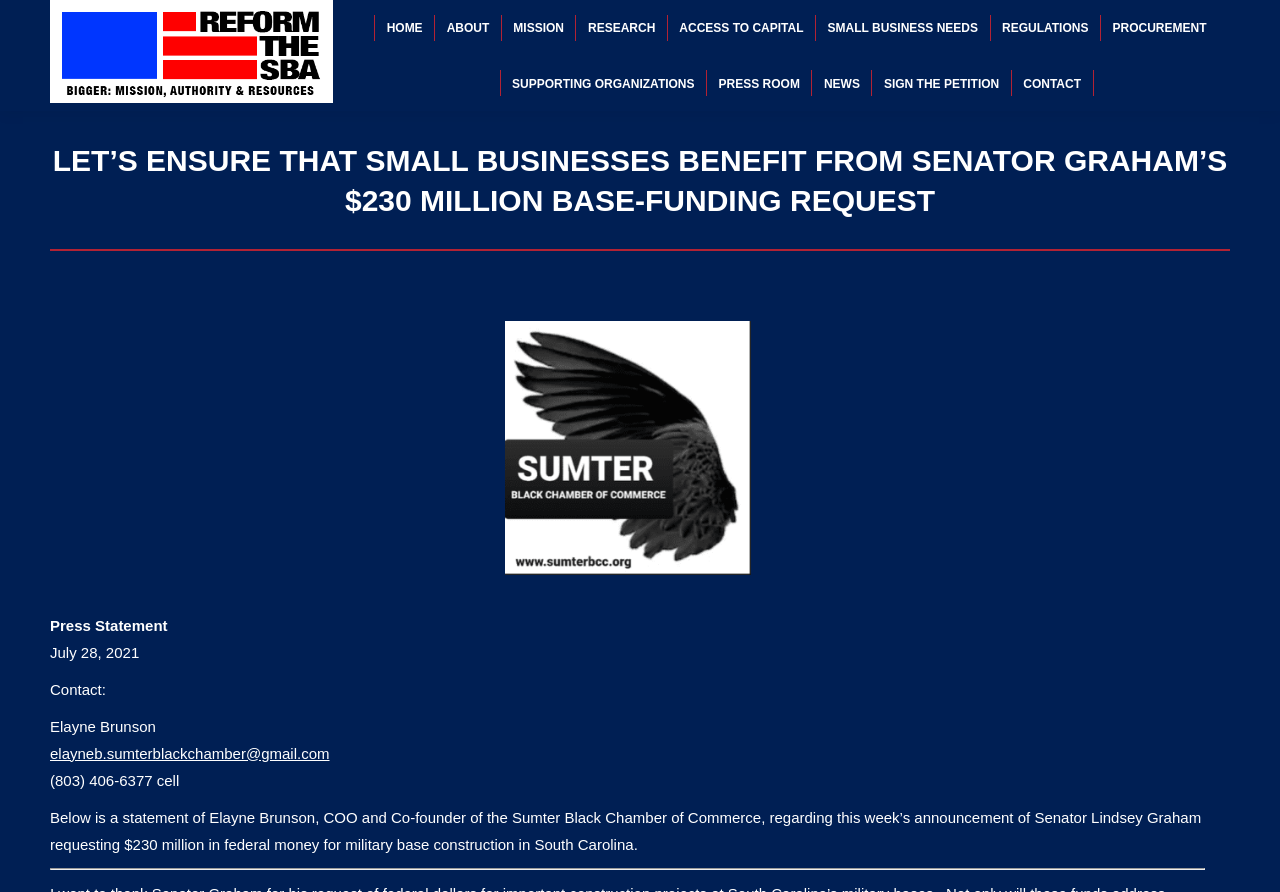Please specify the bounding box coordinates of the region to click in order to perform the following instruction: "Read the press statement".

[0.039, 0.691, 0.131, 0.71]